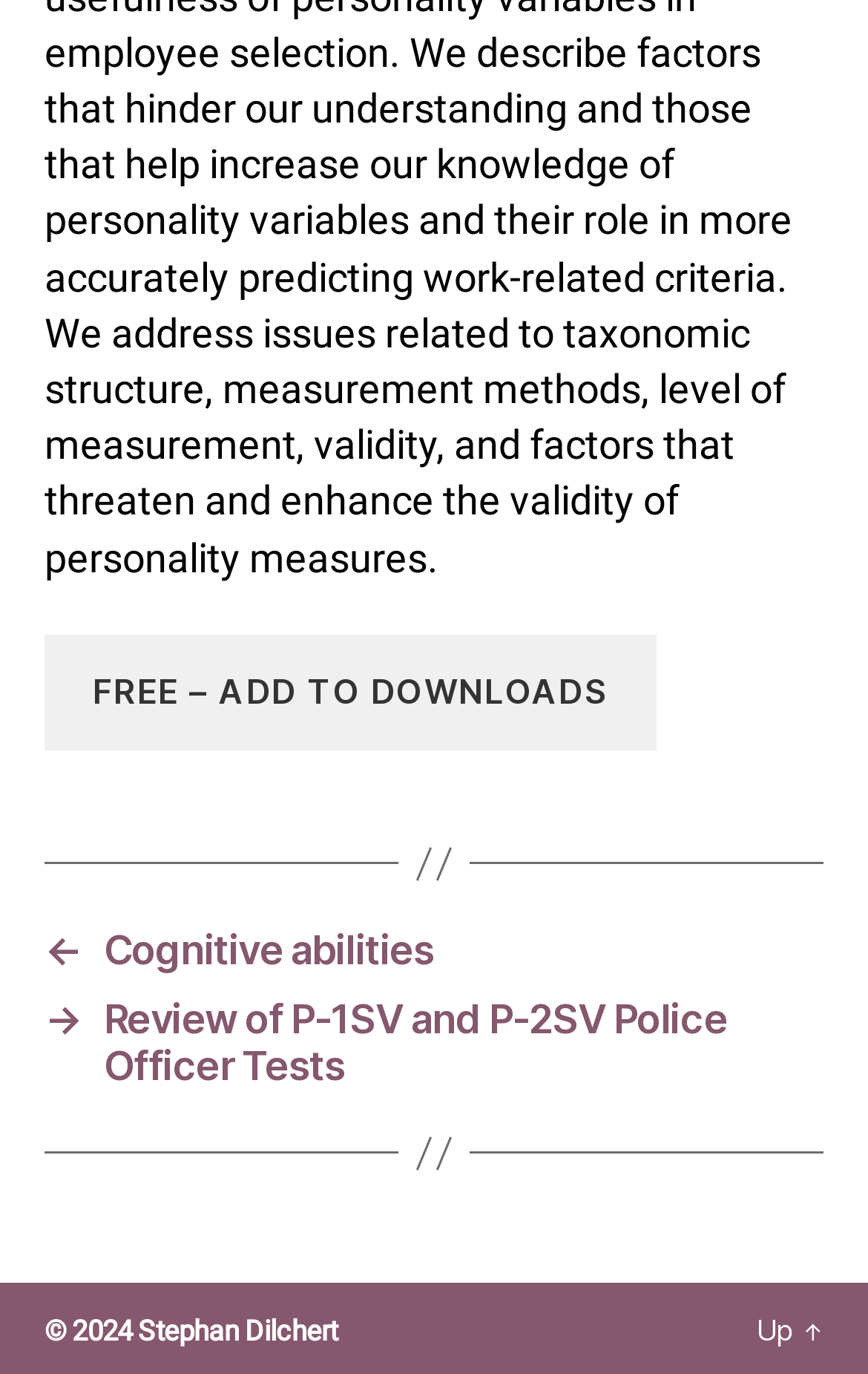Using the details in the image, give a detailed response to the question below:
How many links are under the 'Post' navigation?

I found the 'Post' navigation element and looked at its child elements, which are two links: 'Cognitive abilities' and 'Review of P-1SV and P-2SV Police Officer Tests'.